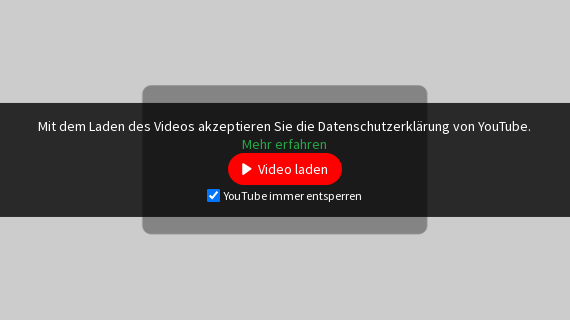What is the color of the 'Video laden' button?
Based on the screenshot, provide a one-word or short-phrase response.

Red